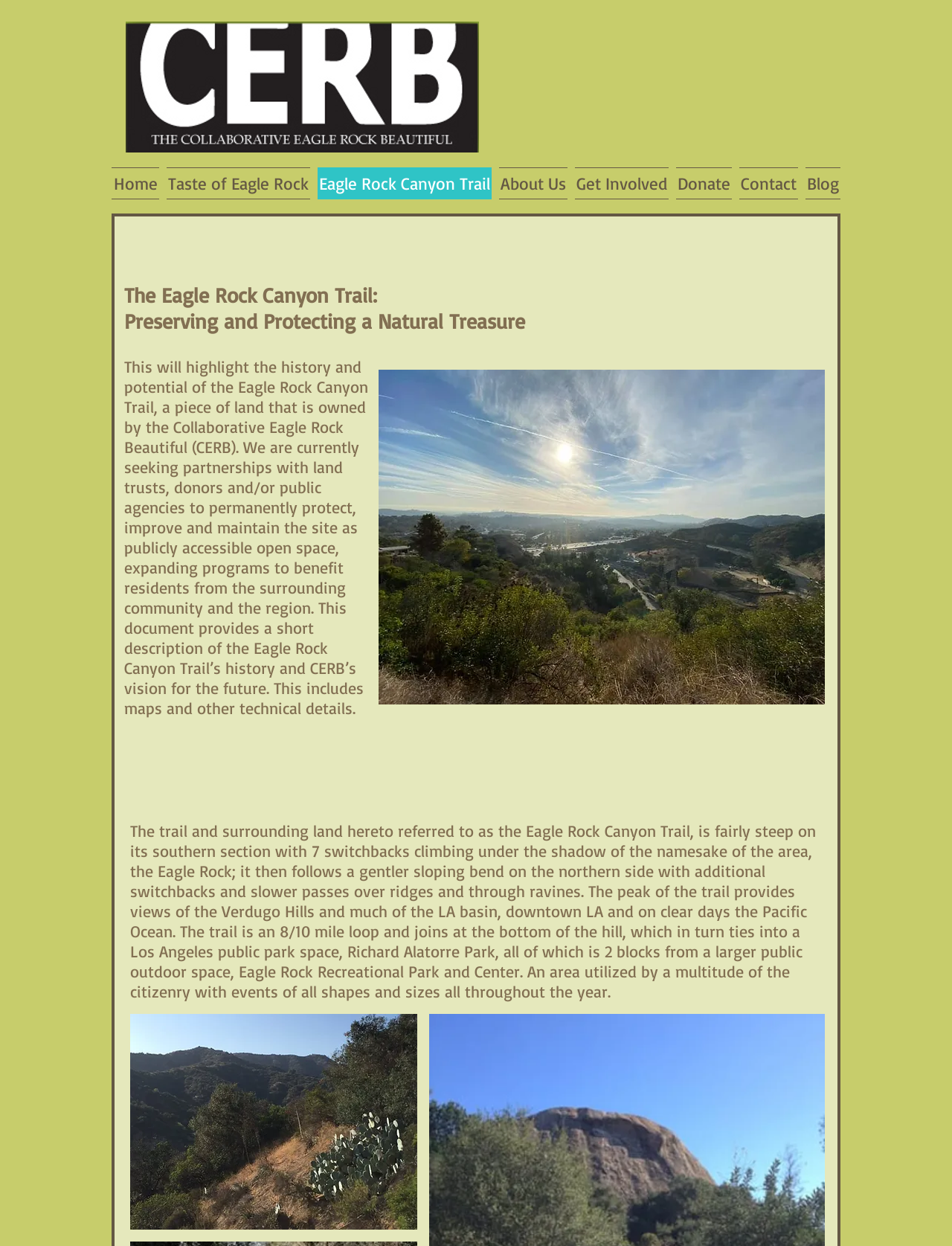Reply to the question with a single word or phrase:
How long is the trail loop?

8/10 mile